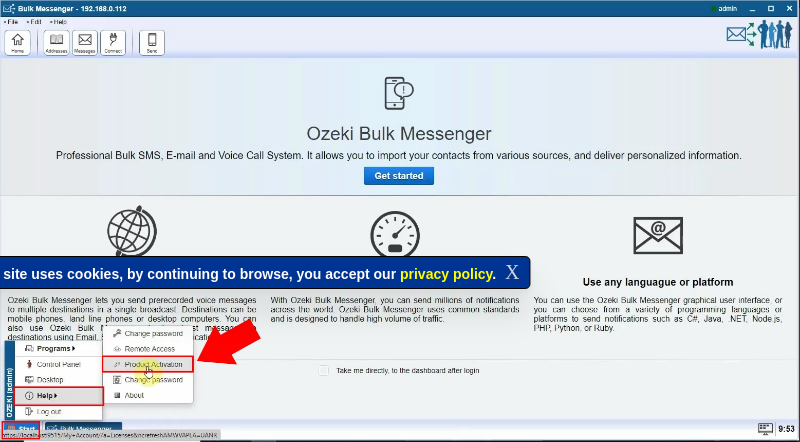Give a one-word or short phrase answer to this question: 
What is the label of the dropdown menu option pointed by an arrow?

Product Activation